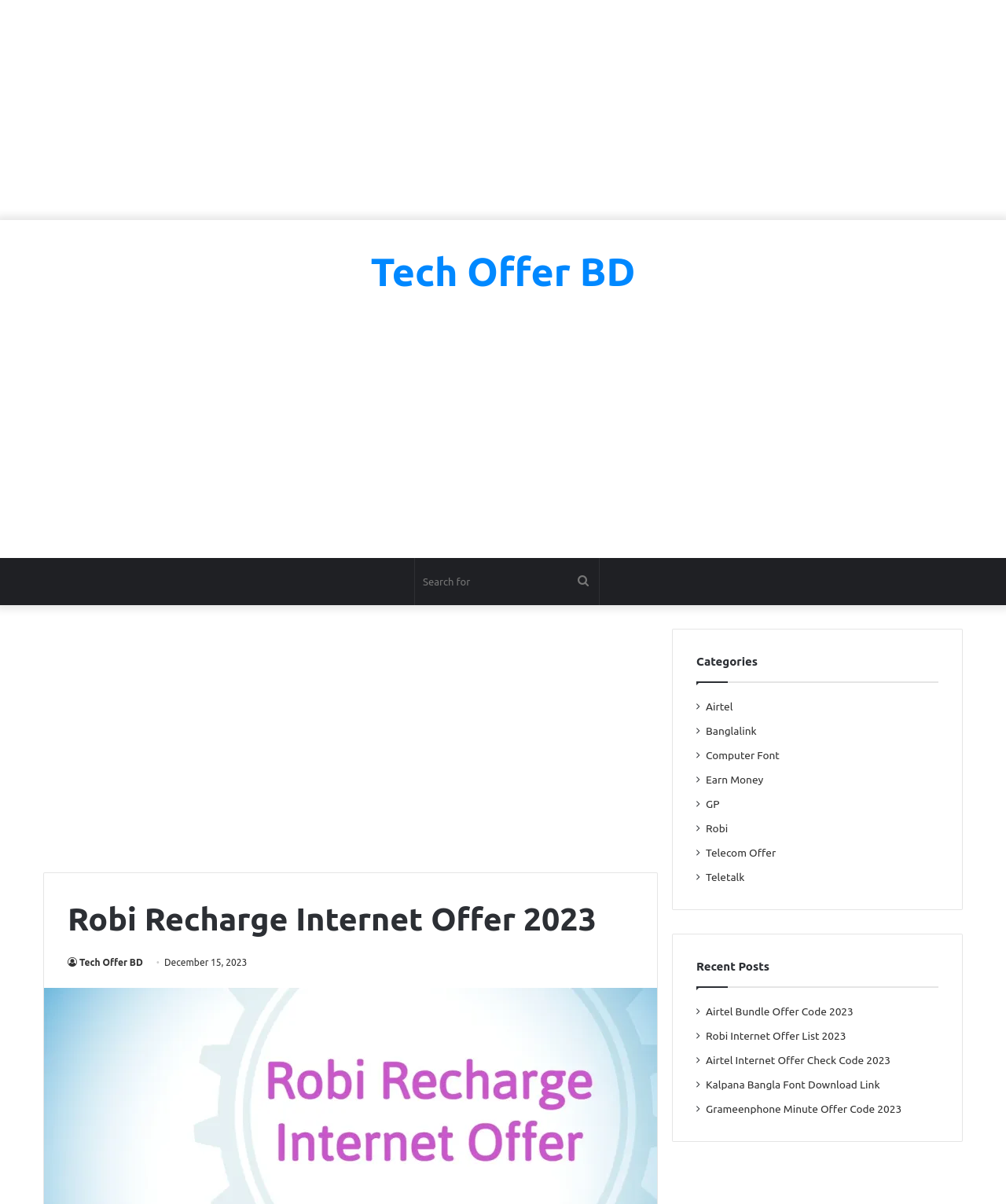Please locate the bounding box coordinates of the element's region that needs to be clicked to follow the instruction: "Select English". The bounding box coordinates should be provided as four float numbers between 0 and 1, i.e., [left, top, right, bottom].

None